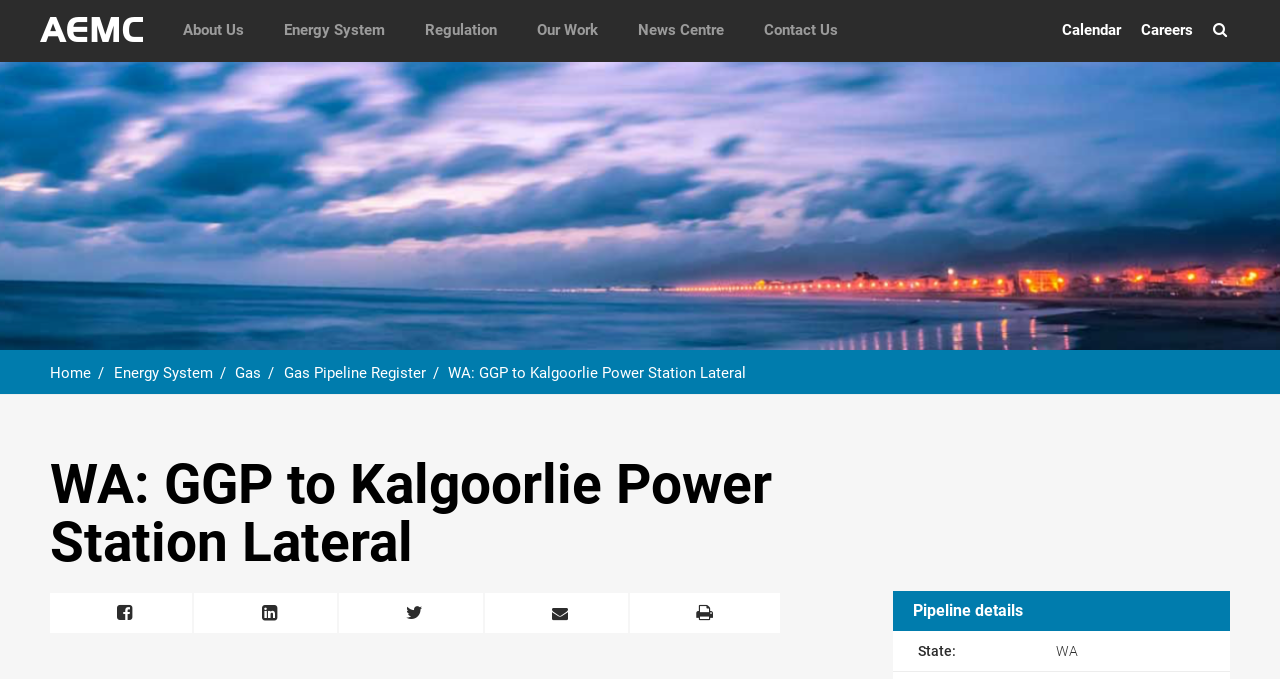Answer briefly with one word or phrase:
What is the name of the pipeline?

GGP to Kalgoorlie Power Station Lateral